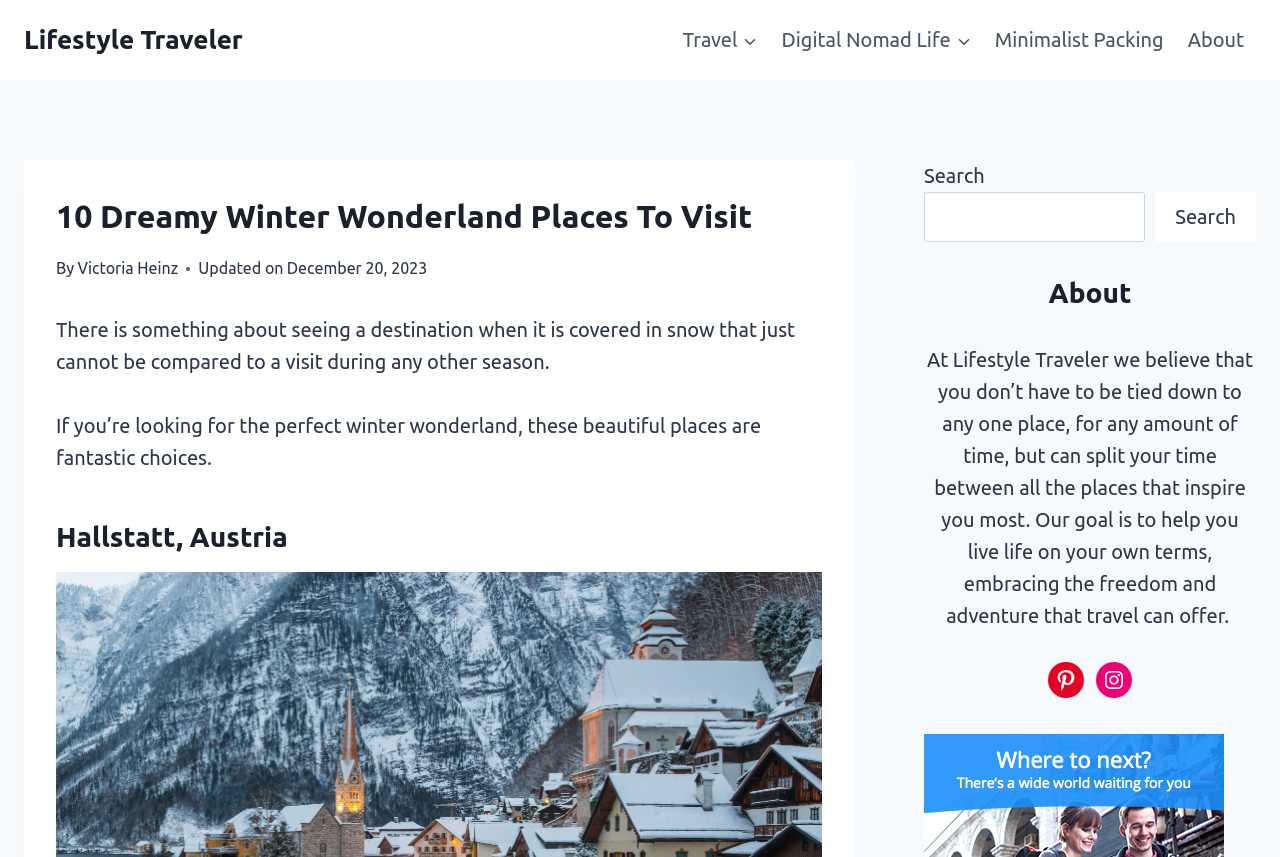How many social media links are present?
Could you give a comprehensive explanation in response to this question?

There are two social media links present at the bottom of the webpage, specifically links to Pinterest and Instagram, which are indicated by the icons and text 'Pinterest' and 'Instagram' respectively.